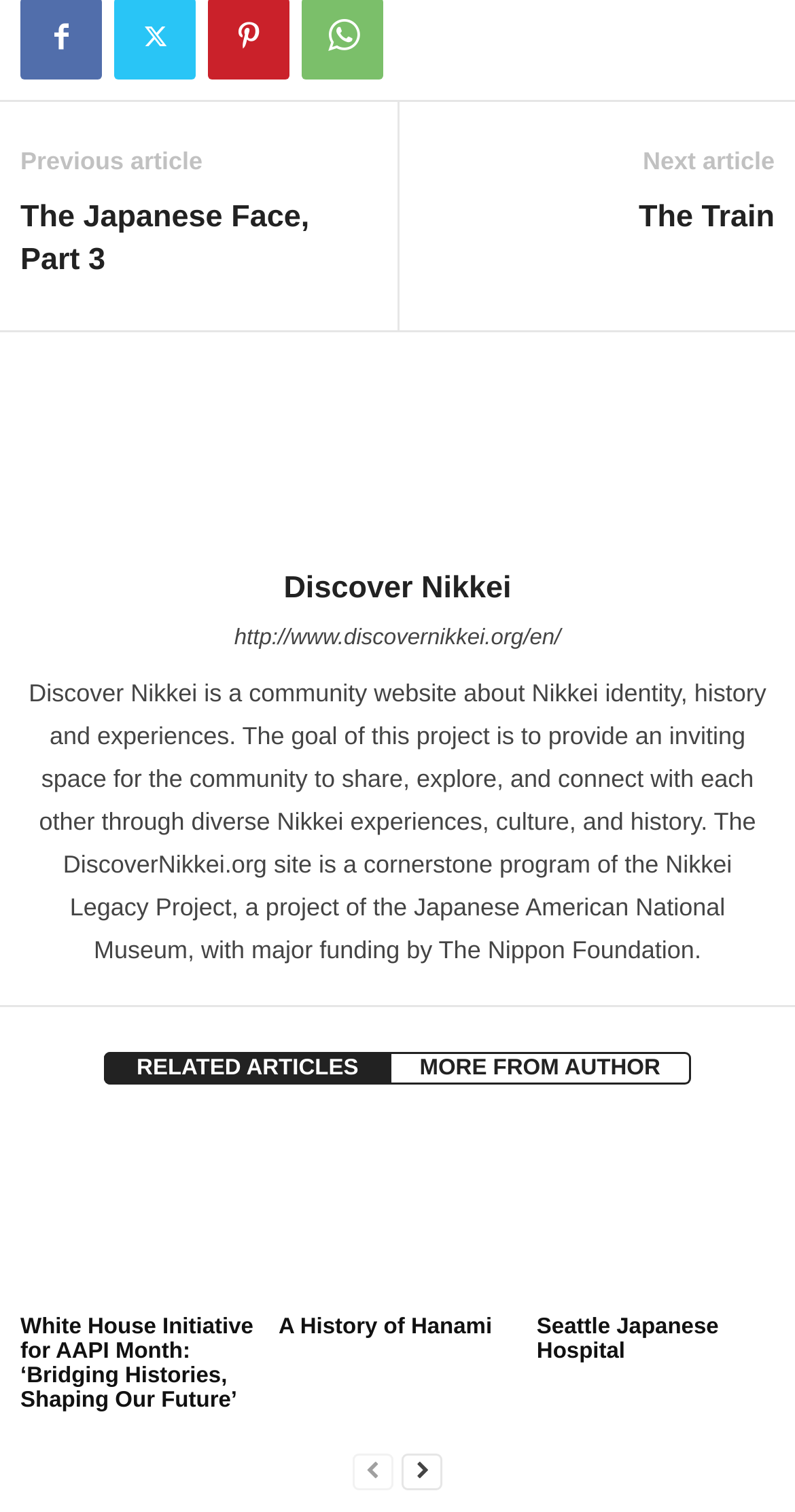What is the name of the community website?
Observe the image and answer the question with a one-word or short phrase response.

Discover Nikkei